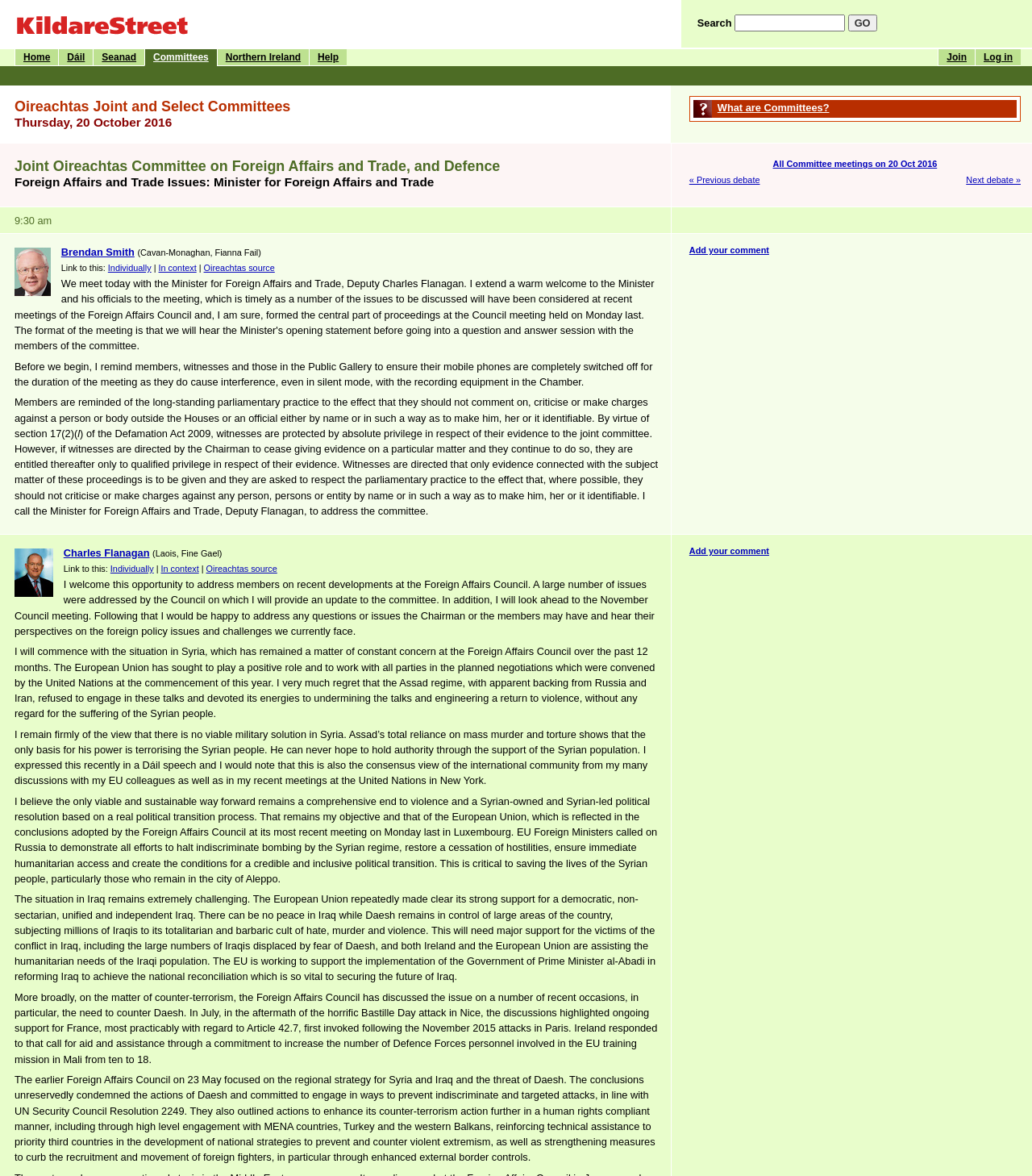Give a detailed account of the webpage's layout and content.

This webpage is about the Houses of the Oireachtas, specifically a joint committee meeting on foreign affairs and trade issues. At the top of the page, there is a heading "KildareStreet.com" with a link and an image. Below this, there is a search bar with a "GO" button and links to "Log in" and "Join" on the right side. 

On the left side, there are links to "Home", "Dáil", "Seanad", "Committees", "Northern Ireland", and "Help". Below these links, there are headings that provide information about the committee meeting, including the date, time, and topic. 

The main content of the page is a transcript of the committee meeting, which includes statements from the Minister for Foreign Affairs and Trade, Deputy Flanagan, and other committee members. The transcript is divided into sections, each with a heading that indicates the speaker and the topic being discussed. 

Throughout the transcript, there are links to "Add your comment" and images of the speakers, including Brendan Smith and Charles Flanagan. There are also links to "Individually", "In context", and "Oireachtas source" that provide additional information about the speakers and the topics being discussed.